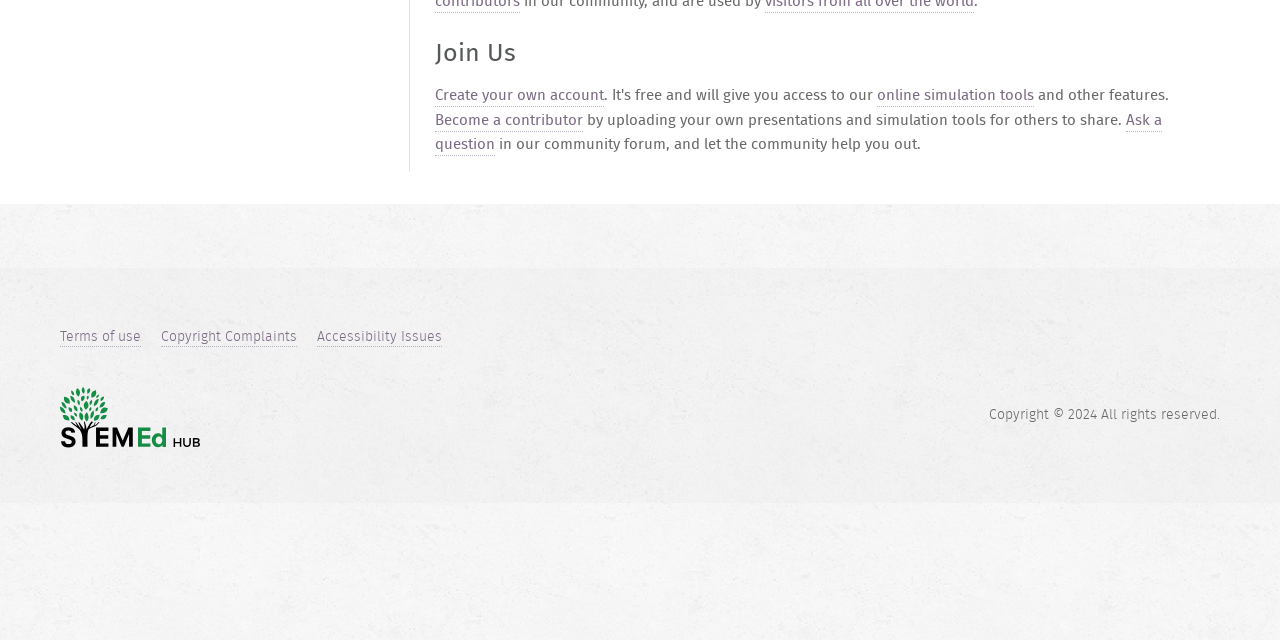Locate the bounding box for the described UI element: "Ask a question". Ensure the coordinates are four float numbers between 0 and 1, formatted as [left, top, right, bottom].

[0.34, 0.169, 0.908, 0.244]